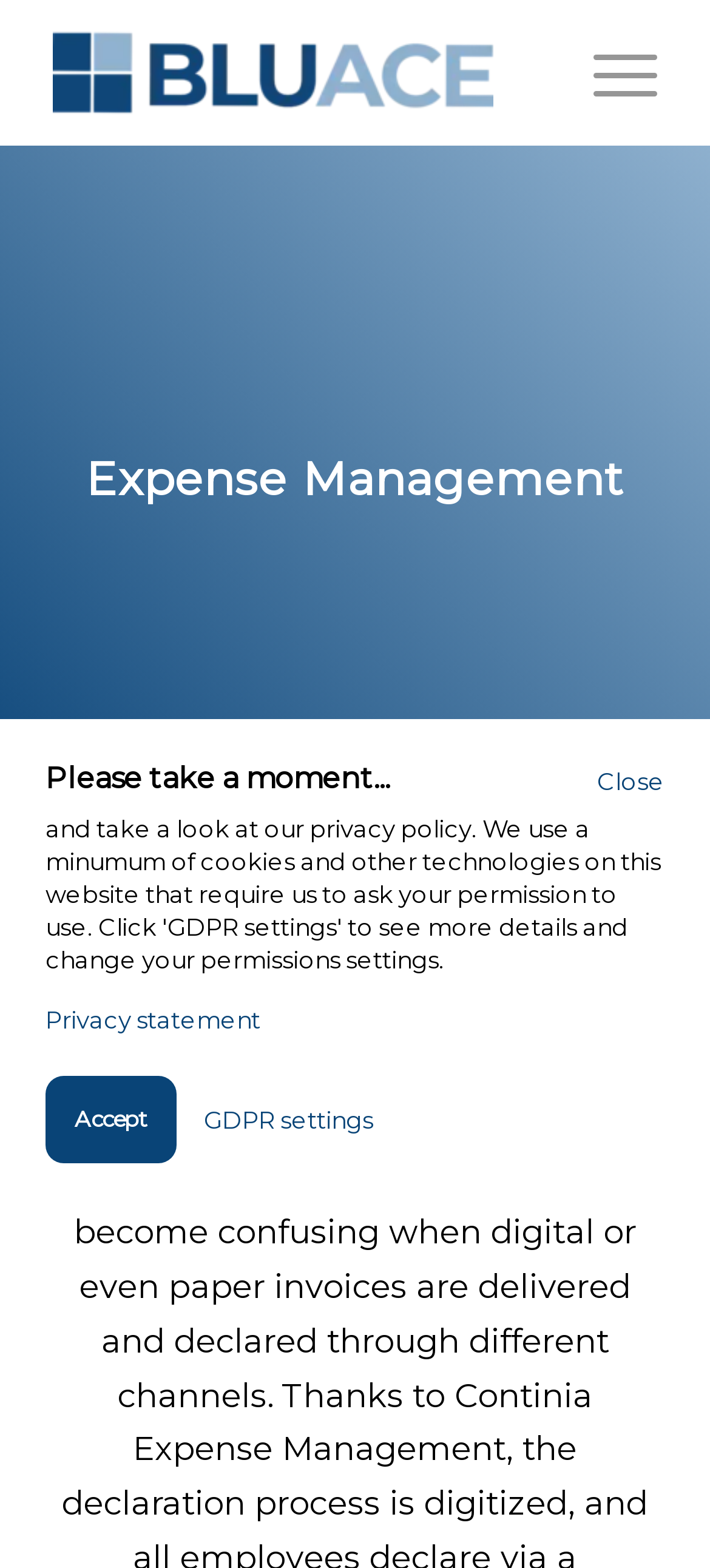Locate the bounding box coordinates of the UI element described by: "Privacy statement". Provide the coordinates as four float numbers between 0 and 1, formatted as [left, top, right, bottom].

[0.064, 0.64, 0.367, 0.661]